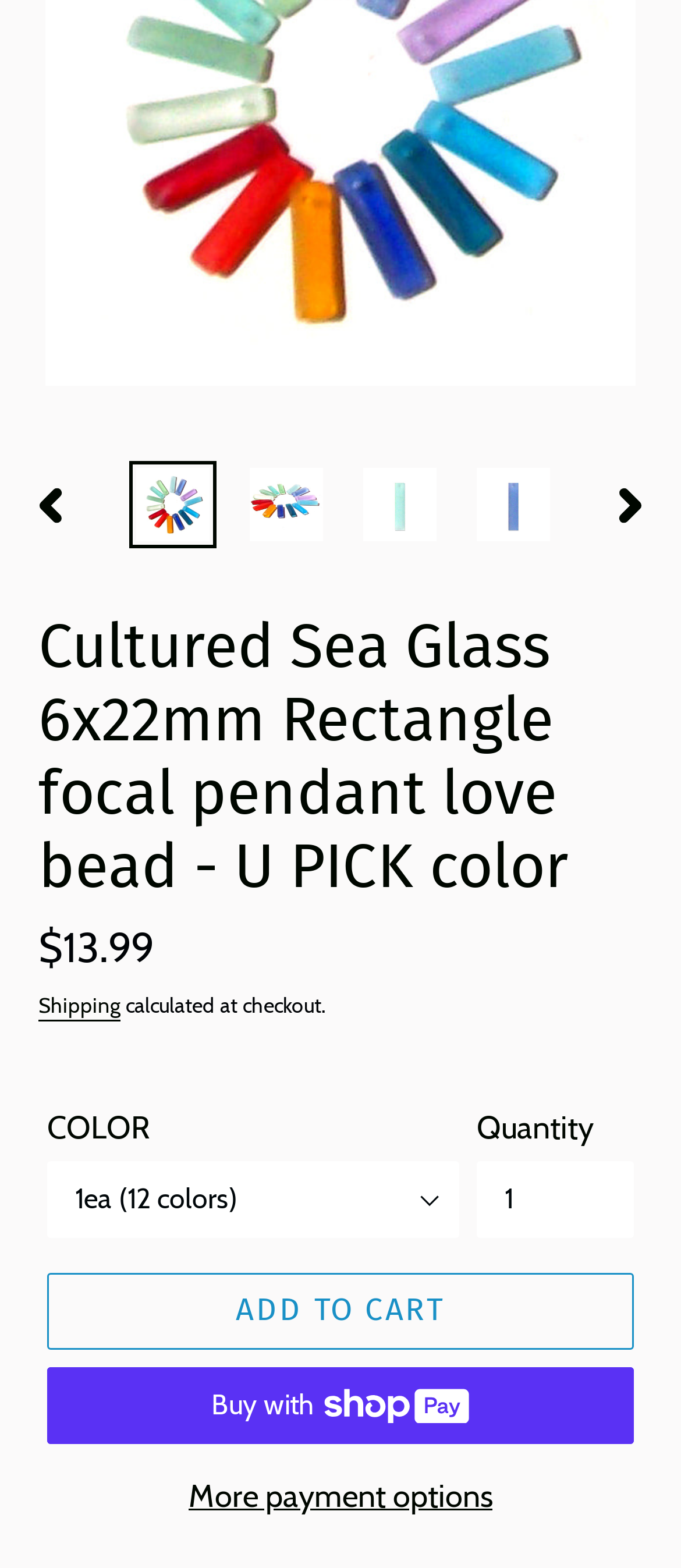Provide the bounding box coordinates of the HTML element described by the text: "Previous slide". The coordinates should be in the format [left, top, right, bottom] with values between 0 and 1.

[0.01, 0.298, 0.138, 0.346]